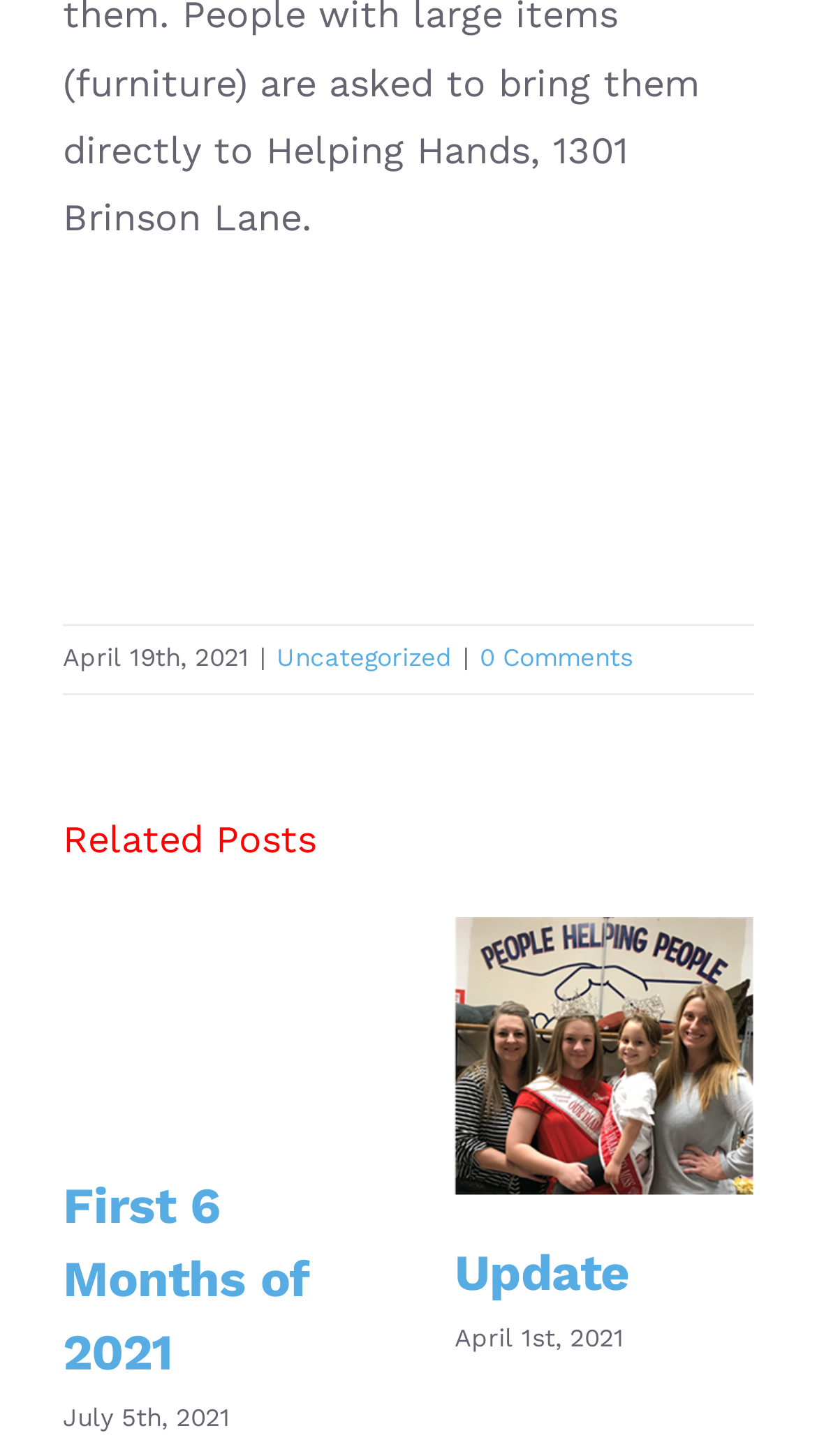Pinpoint the bounding box coordinates of the element you need to click to execute the following instruction: "check update". The bounding box should be represented by four float numbers between 0 and 1, in the format [left, top, right, bottom].

[0.607, 0.695, 0.718, 0.757]